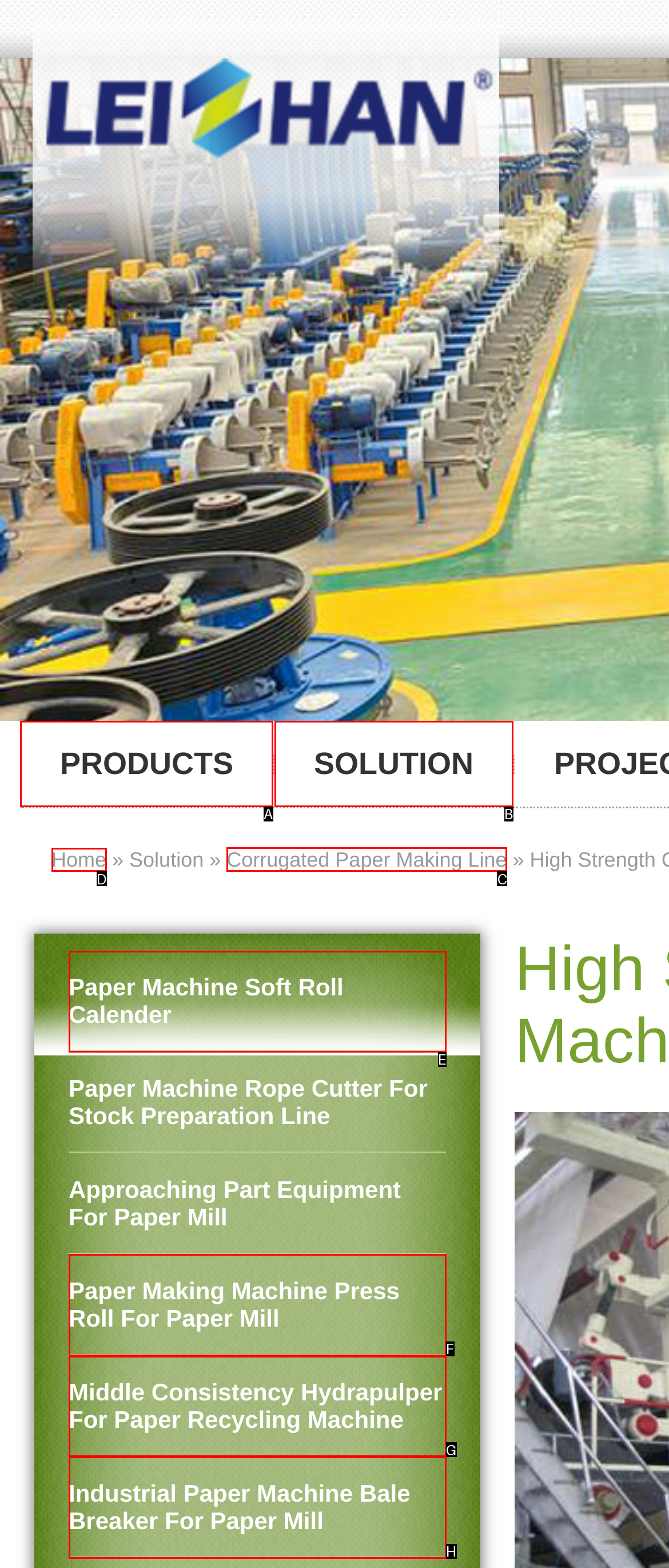Determine the correct UI element to click for this instruction: View the 'FINANCE' category. Respond with the letter of the chosen element.

None